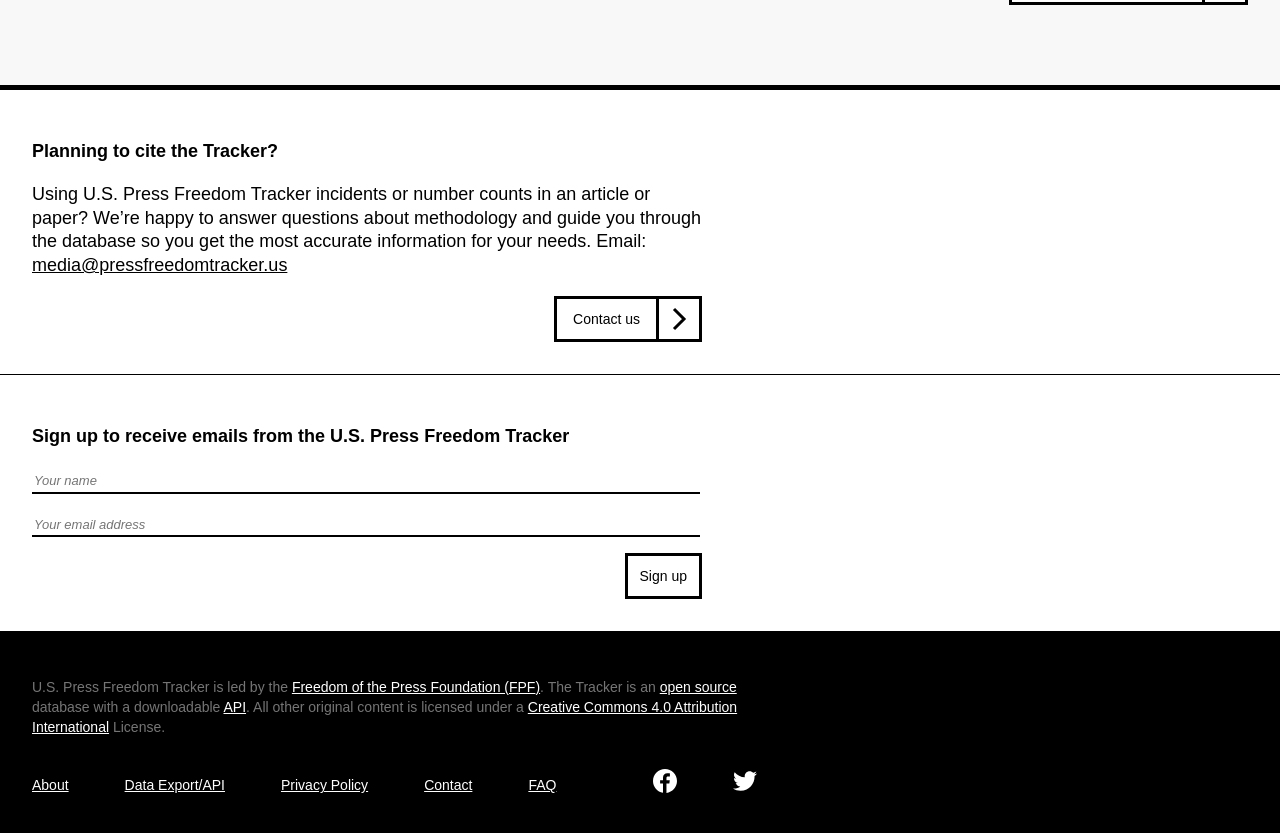Given the element description Creative Commons 4.0 Attribution International, predict the bounding box coordinates for the UI element in the webpage screenshot. The format should be (top-left x, top-left y, bottom-right x, bottom-right y), and the values should be between 0 and 1.

[0.025, 0.839, 0.576, 0.882]